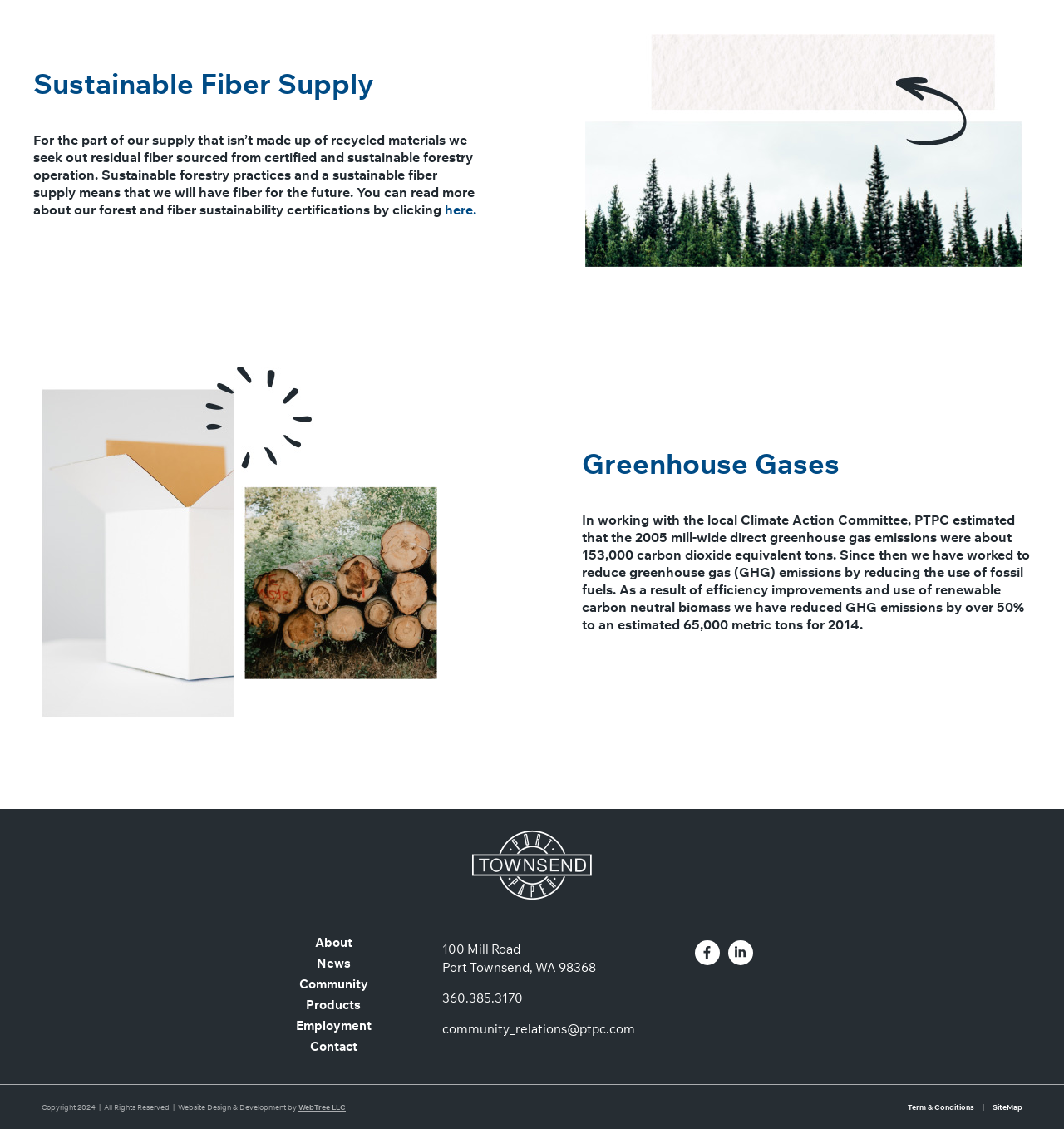Please find the bounding box coordinates for the clickable element needed to perform this instruction: "Click on the 'About' link to learn more about the company".

[0.234, 0.825, 0.392, 0.844]